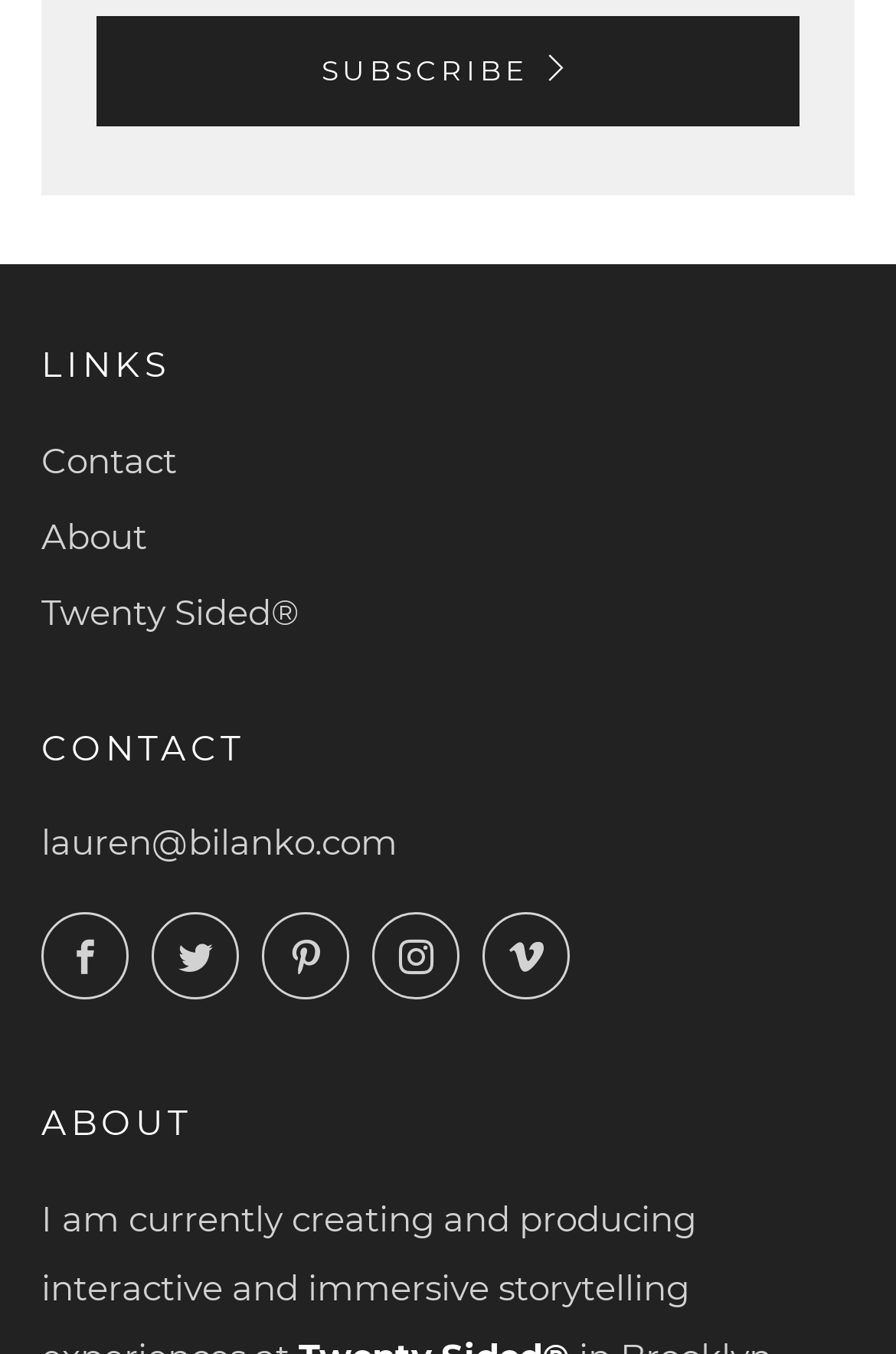Respond to the question with just a single word or phrase: 
What is the email address provided?

lauren@bilanko.com